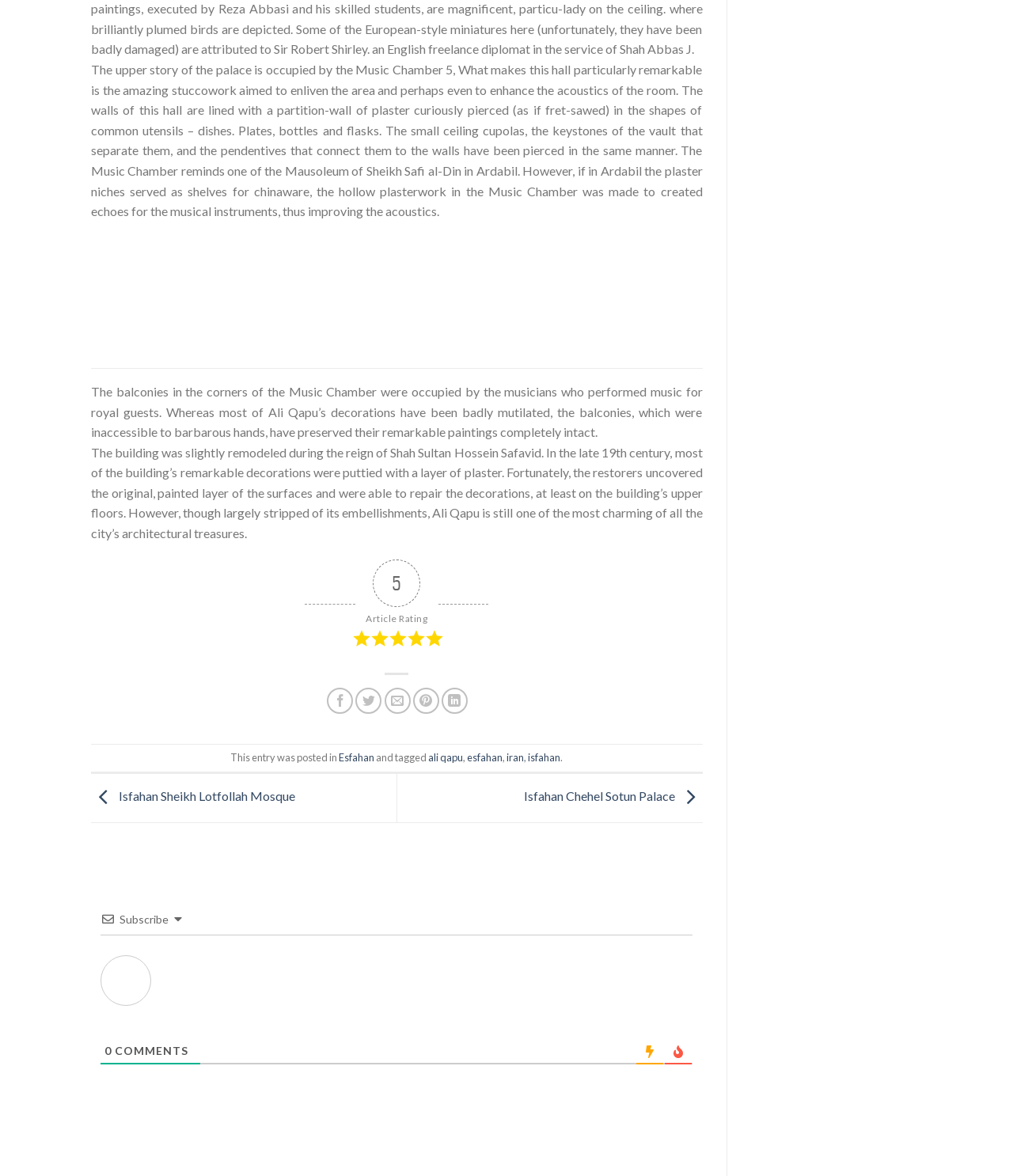Bounding box coordinates are specified in the format (top-left x, top-left y, bottom-right x, bottom-right y). All values are floating point numbers bounded between 0 and 1. Please provide the bounding box coordinate of the region this sentence describes: Isfahan Chehel Sotun Palace

[0.517, 0.671, 0.693, 0.683]